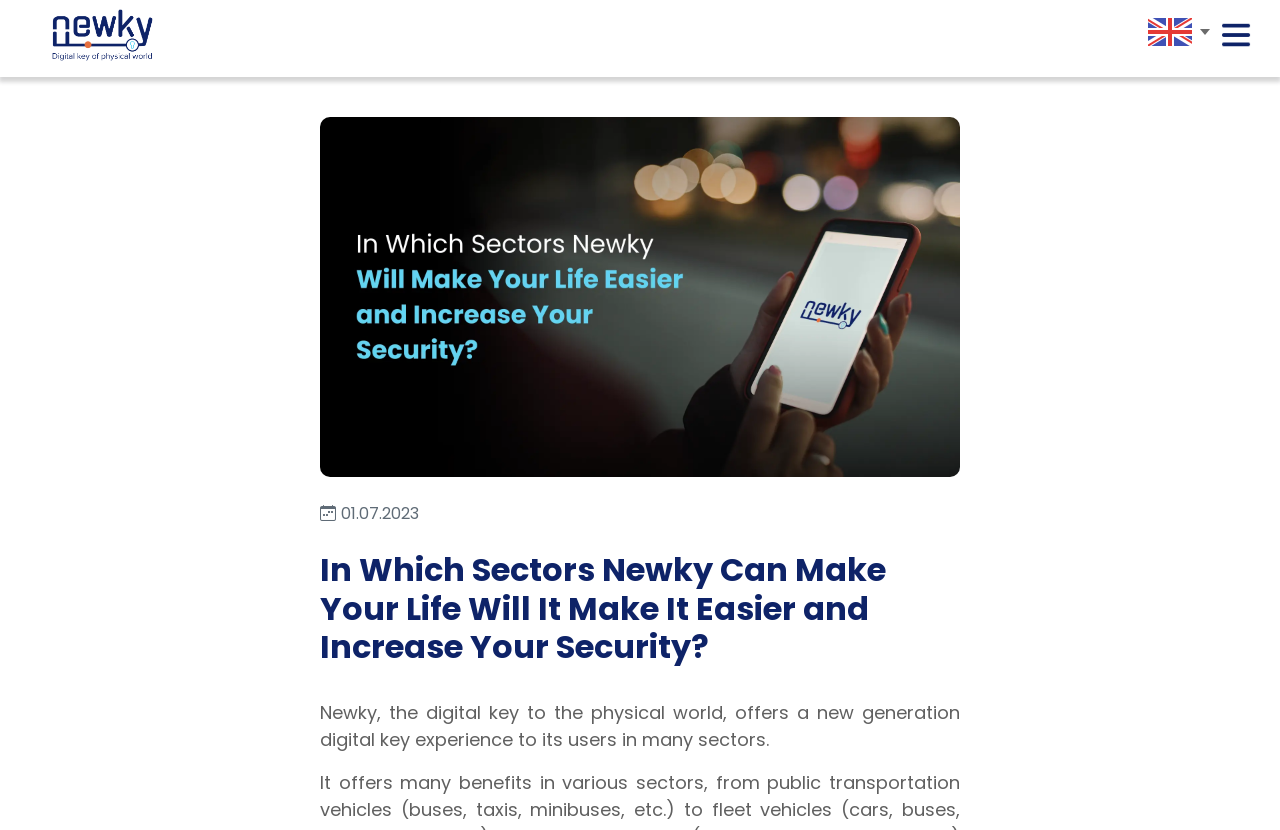What is the purpose of the button at the top right corner?
Please answer using one word or phrase, based on the screenshot.

Toggle navigation